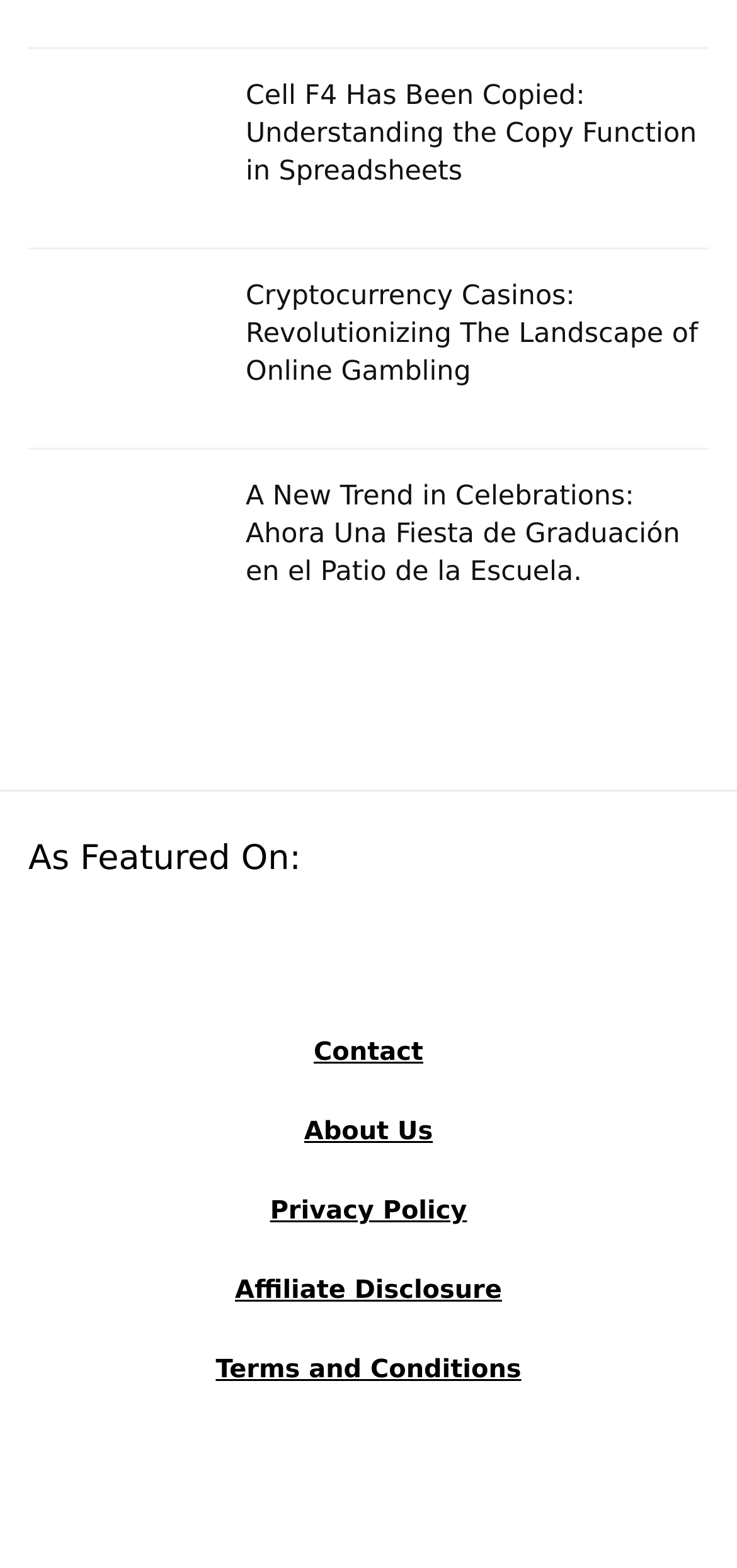Examine the image and give a thorough answer to the following question:
What is the language of the third article?

The third article's heading is 'A New Trend in Celebrations: Ahora Una Fiesta de Graduación en el Patio de la Escuela.', which contains Spanish words, indicating that the language of the article is Spanish.